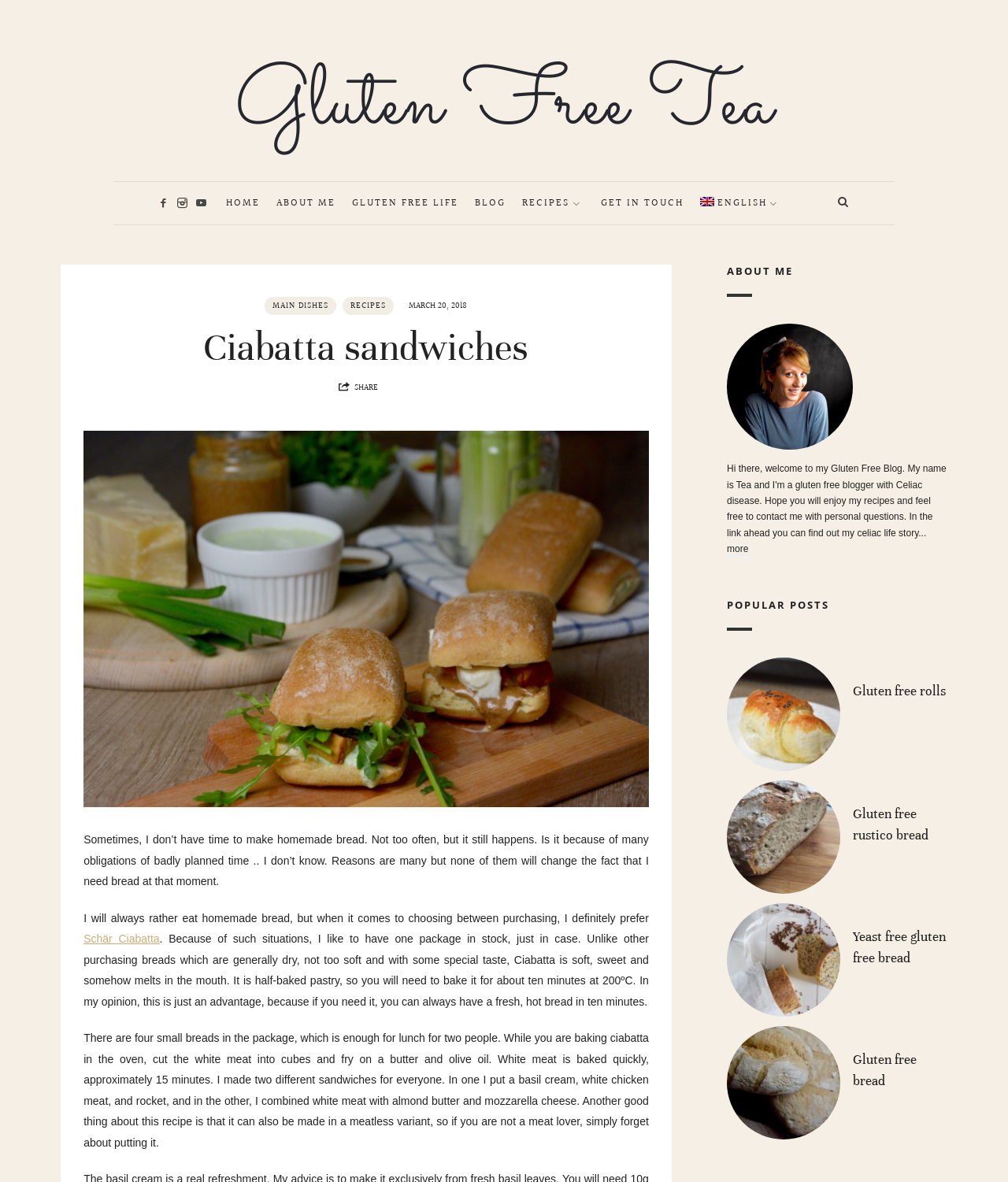Give a succinct answer to this question in a single word or phrase: 
How many links are there in the main navigation menu?

7